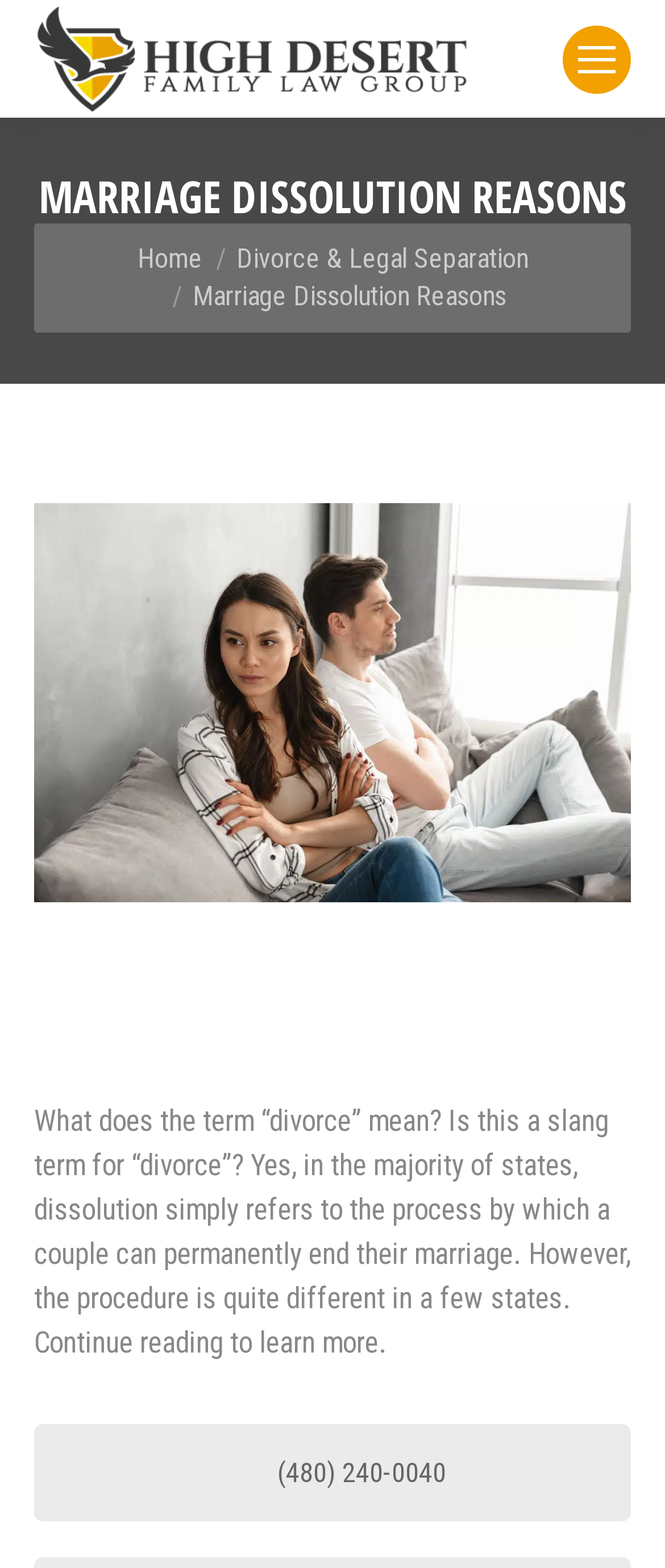What is the name of the law group?
Please give a well-detailed answer to the question.

I found the answer by looking at the link element with the text 'High Desert Family Law Group' which is located at the top of the webpage, indicating that it is the name of the law group.